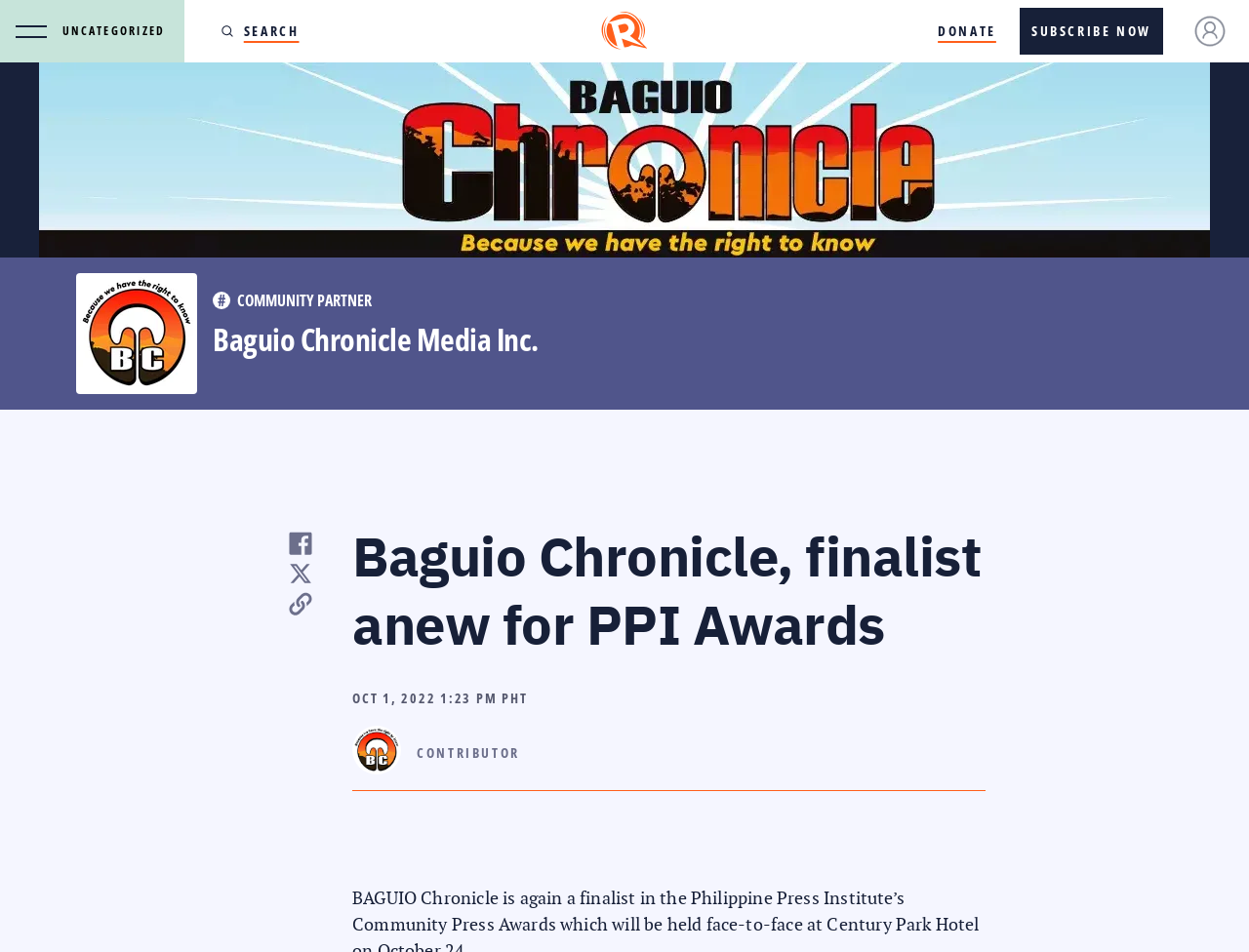What is the purpose of the button on the top left?
Answer the question with detailed information derived from the image.

I found the answer by looking at the button element with the text 'OPEN NAVIGATION' which suggests that its purpose is to open a navigation menu.